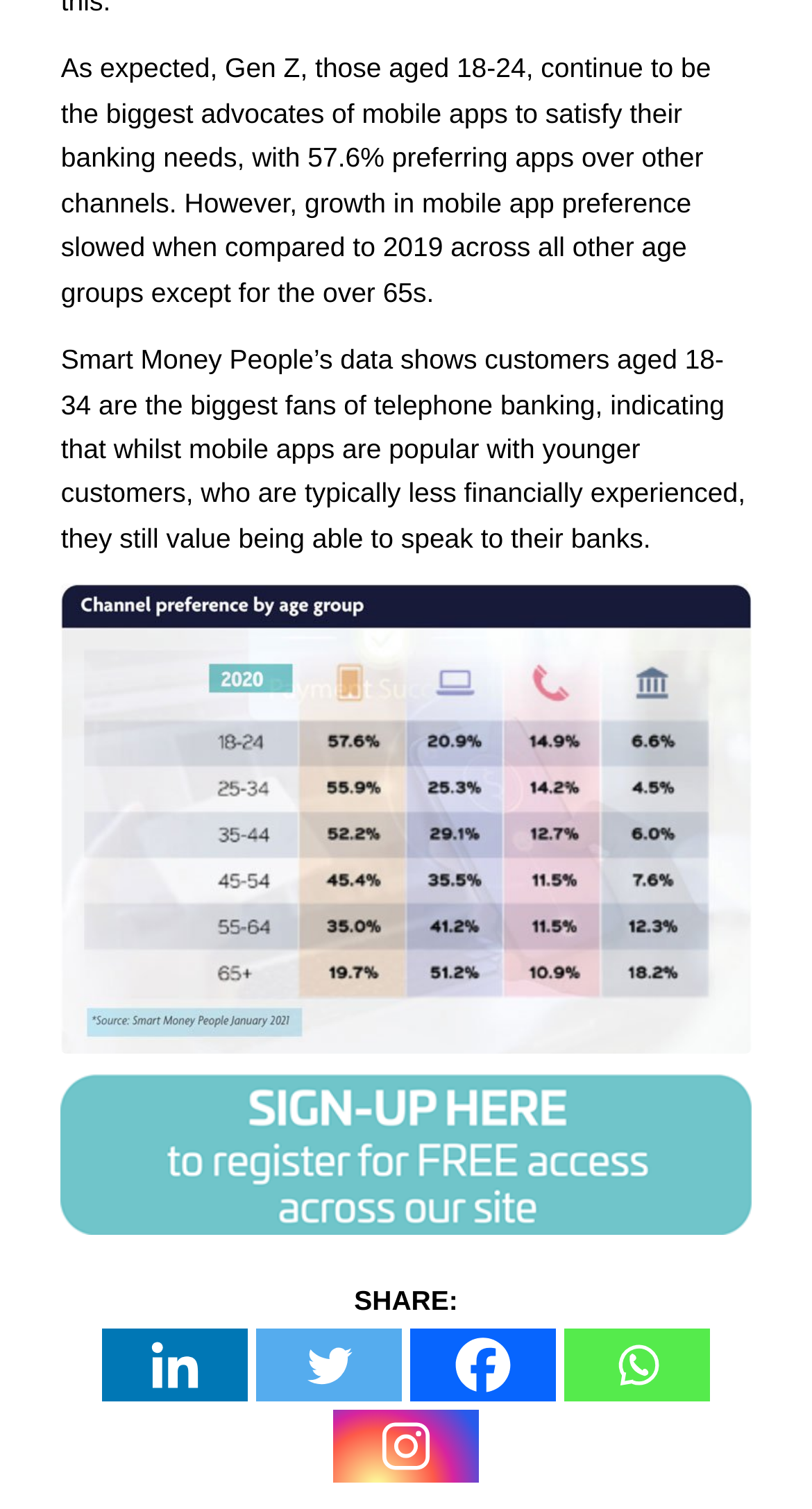Please determine the bounding box coordinates for the UI element described as: "aria-label="Linkedin" title="Linkedin"".

[0.126, 0.881, 0.305, 0.929]